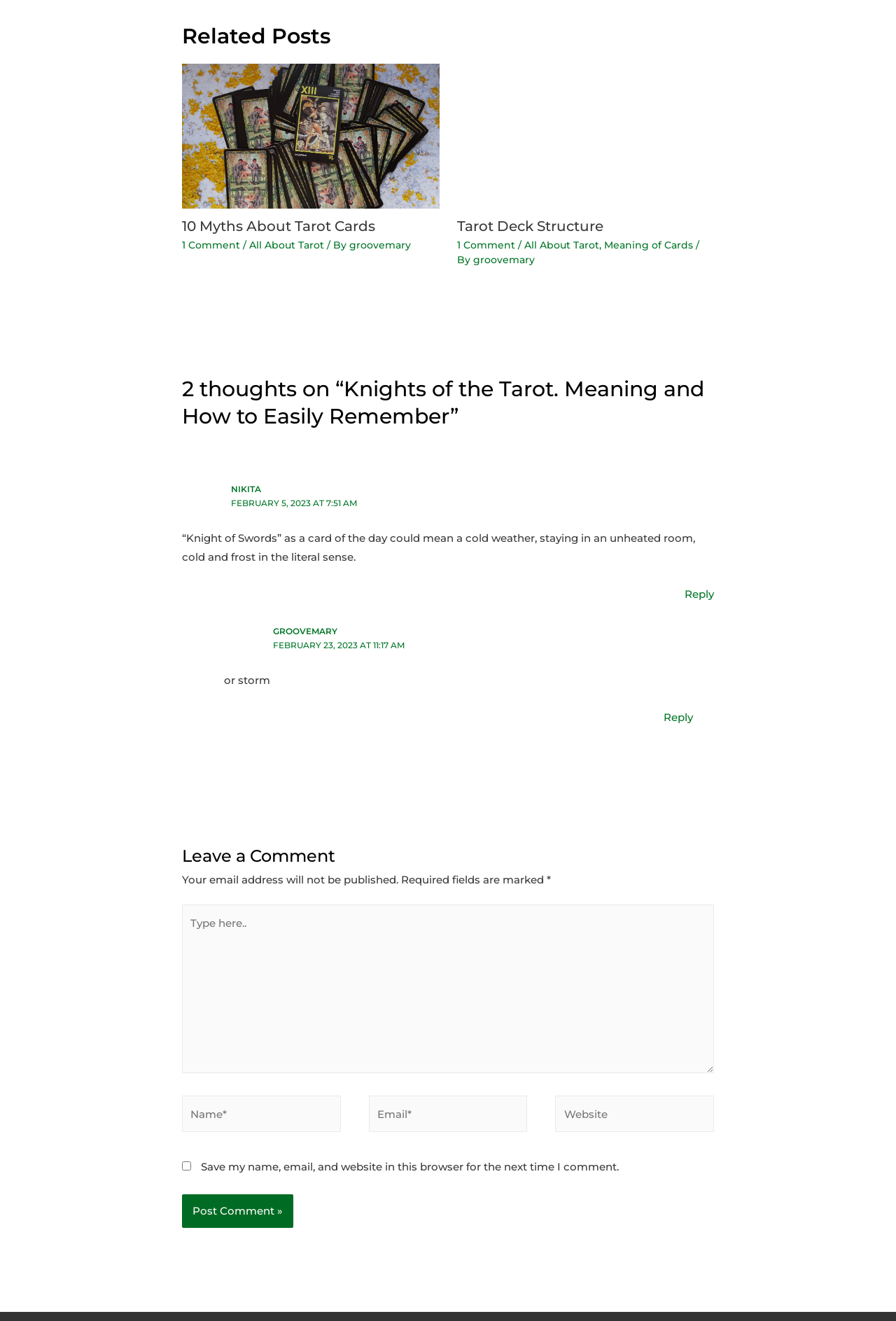Please answer the following question using a single word or phrase: 
What is the title of the first related post?

10 Myths About Tarot Cards